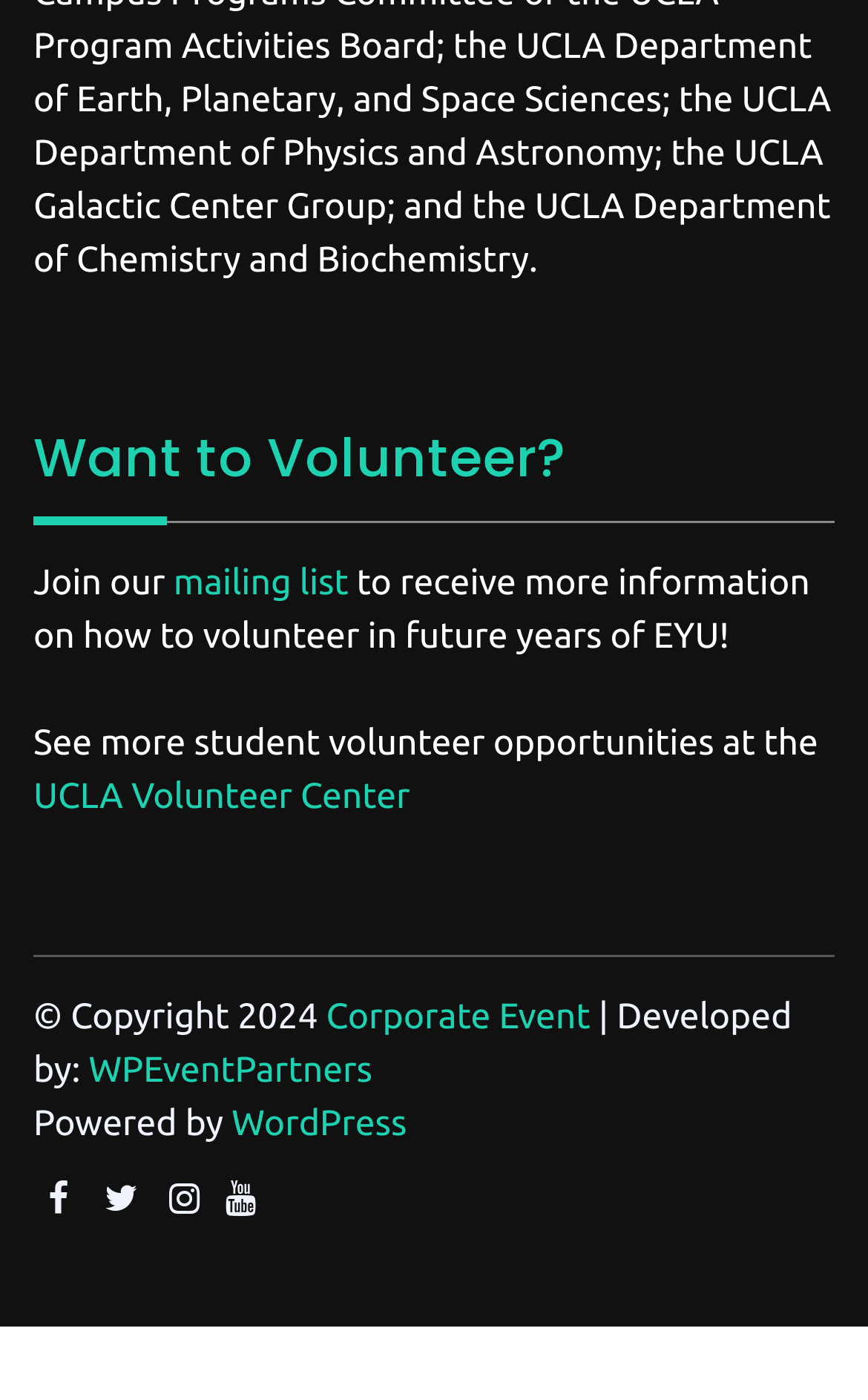Based on the element description UCLA Volunteer Center, identify the bounding box coordinates for the UI element. The coordinates should be in the format (top-left x, top-left y, bottom-right x, bottom-right y) and within the 0 to 1 range.

[0.038, 0.607, 0.472, 0.636]